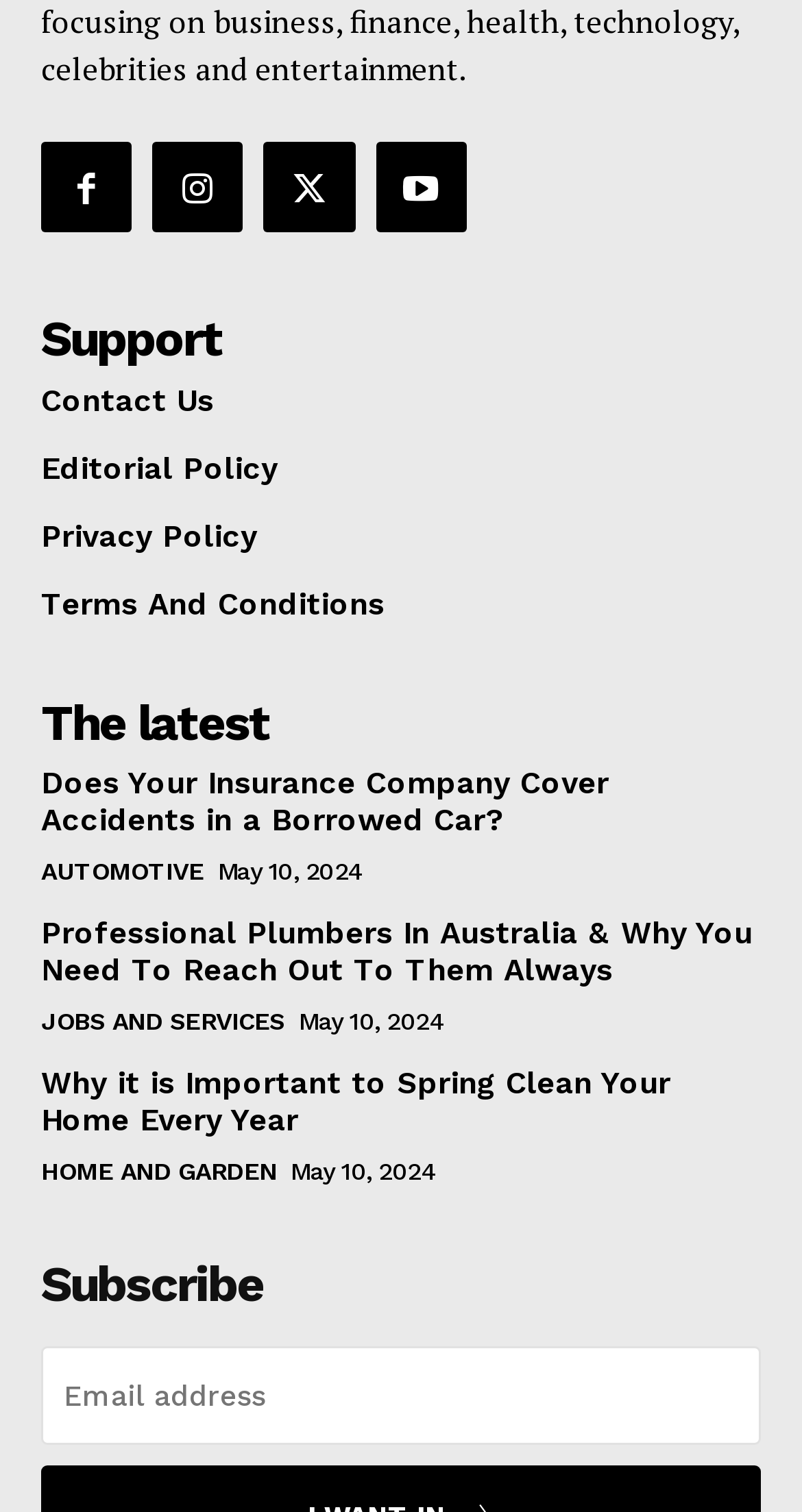Determine the bounding box coordinates of the region that needs to be clicked to achieve the task: "Learn about Sedona's Secret 7".

None